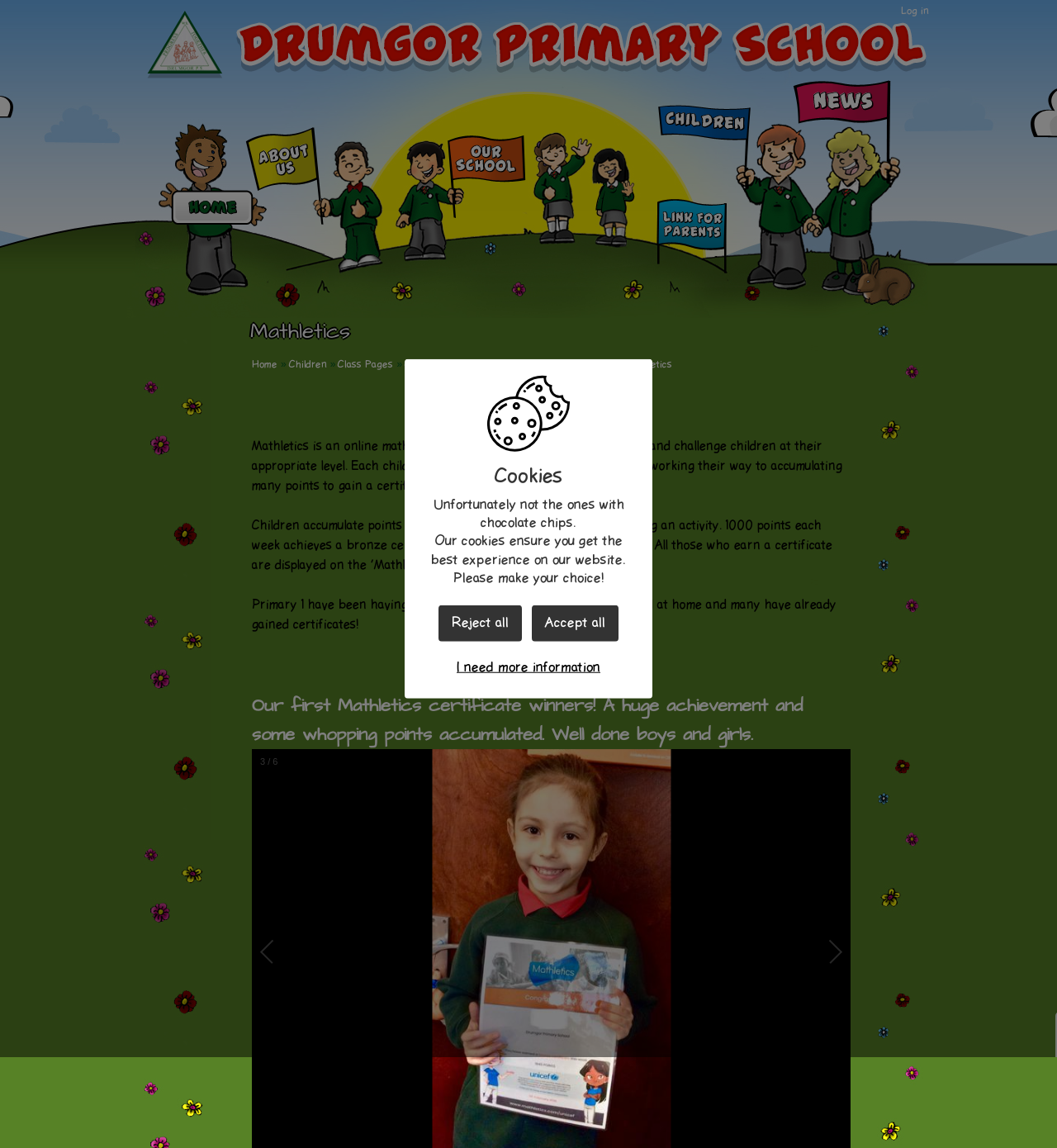What is the purpose of the Mathletics Champions notice board?
Refer to the image and give a detailed answer to the query.

The StaticText element mentions that 'All those who earn a certificate are displayed on the ‘Mathletics Champions’ notice board at the office.' This suggests that the notice board is used to display the names of students who have earned certificates in Mathletics.